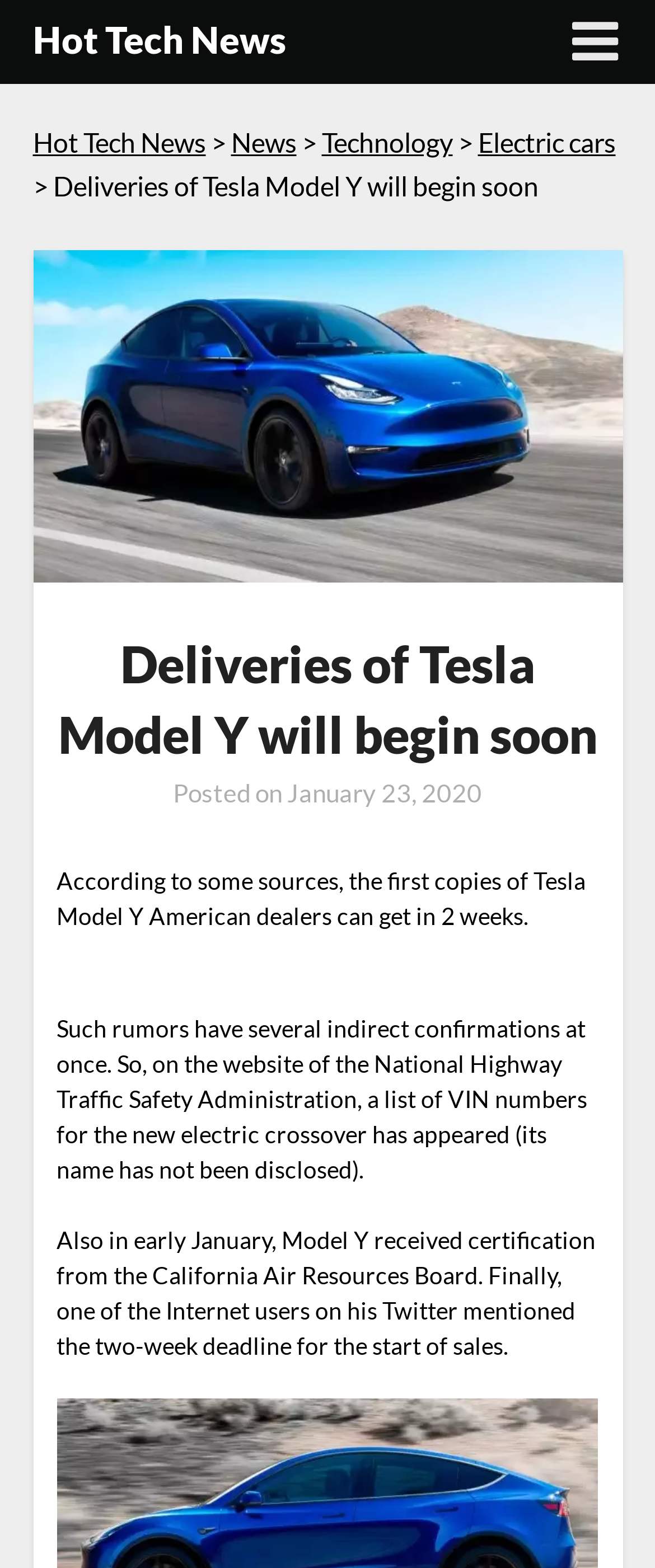Provide a brief response to the question below using a single word or phrase: 
What is the topic of the news?

Tesla Model Y